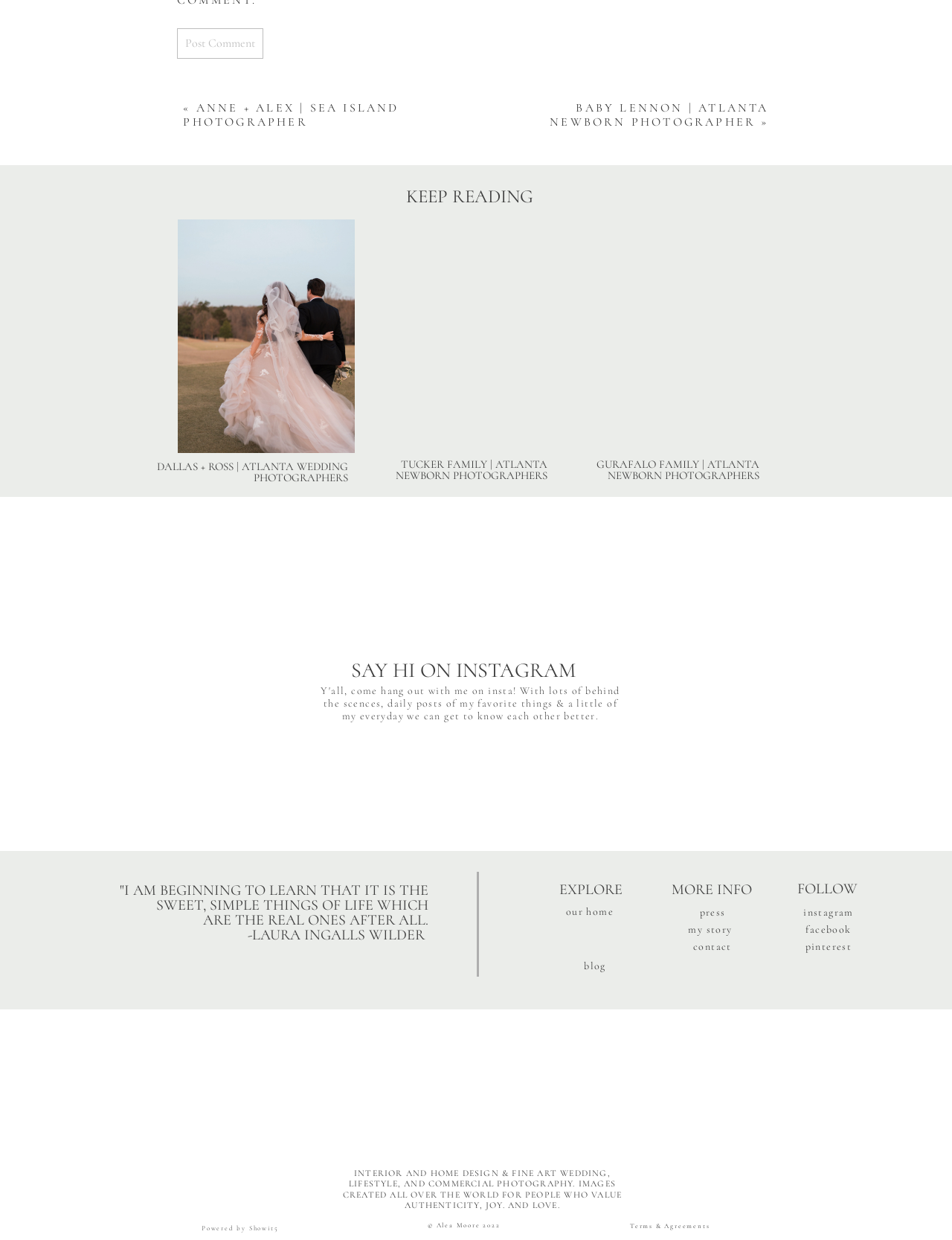Identify the bounding box coordinates of the clickable section necessary to follow the following instruction: "Visit 'ANNE + ALEX | SEA ISLAND PHOTOGRAPHER'". The coordinates should be presented as four float numbers from 0 to 1, i.e., [left, top, right, bottom].

[0.193, 0.081, 0.419, 0.104]